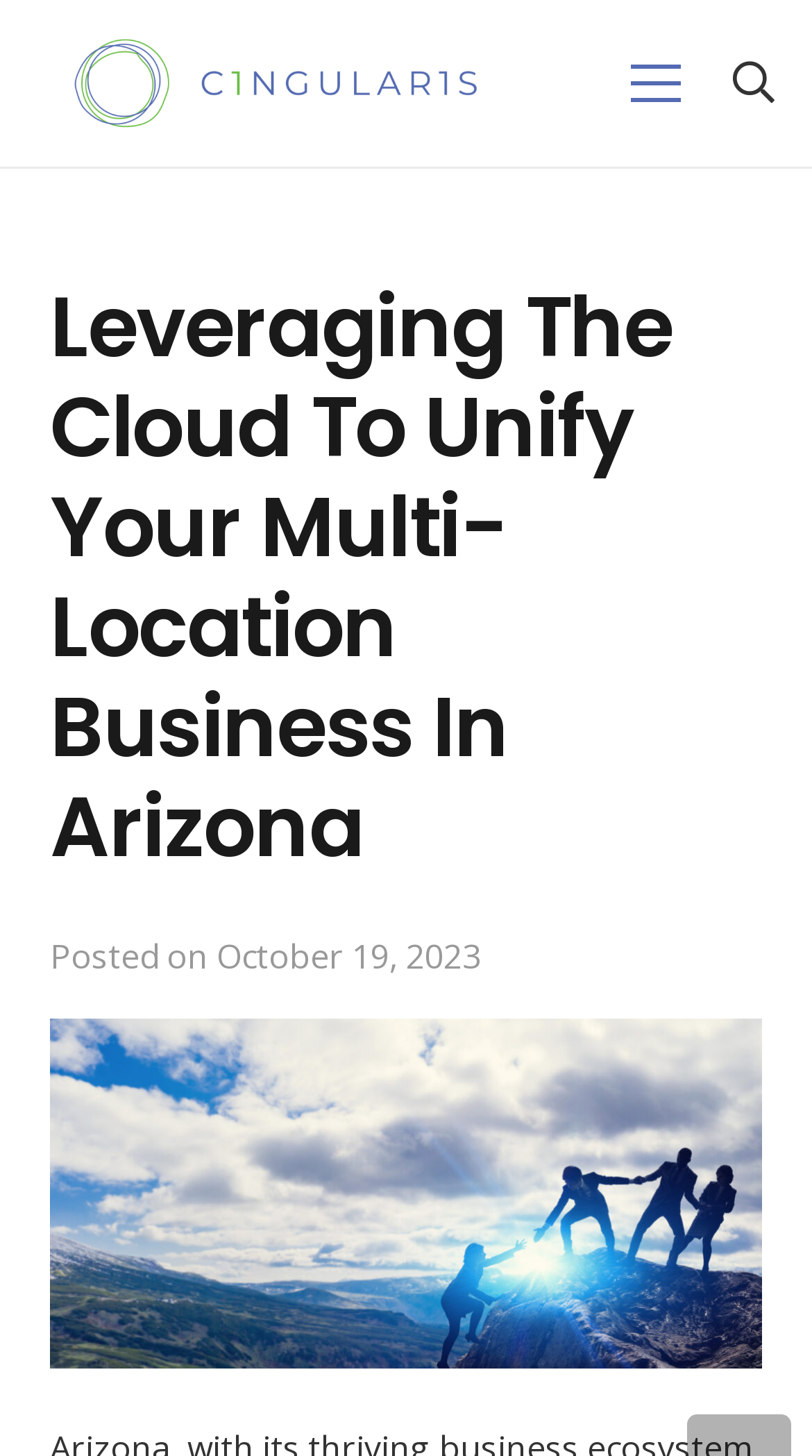Please provide a short answer using a single word or phrase for the question:
What is the name of the company logo?

Logo black 1